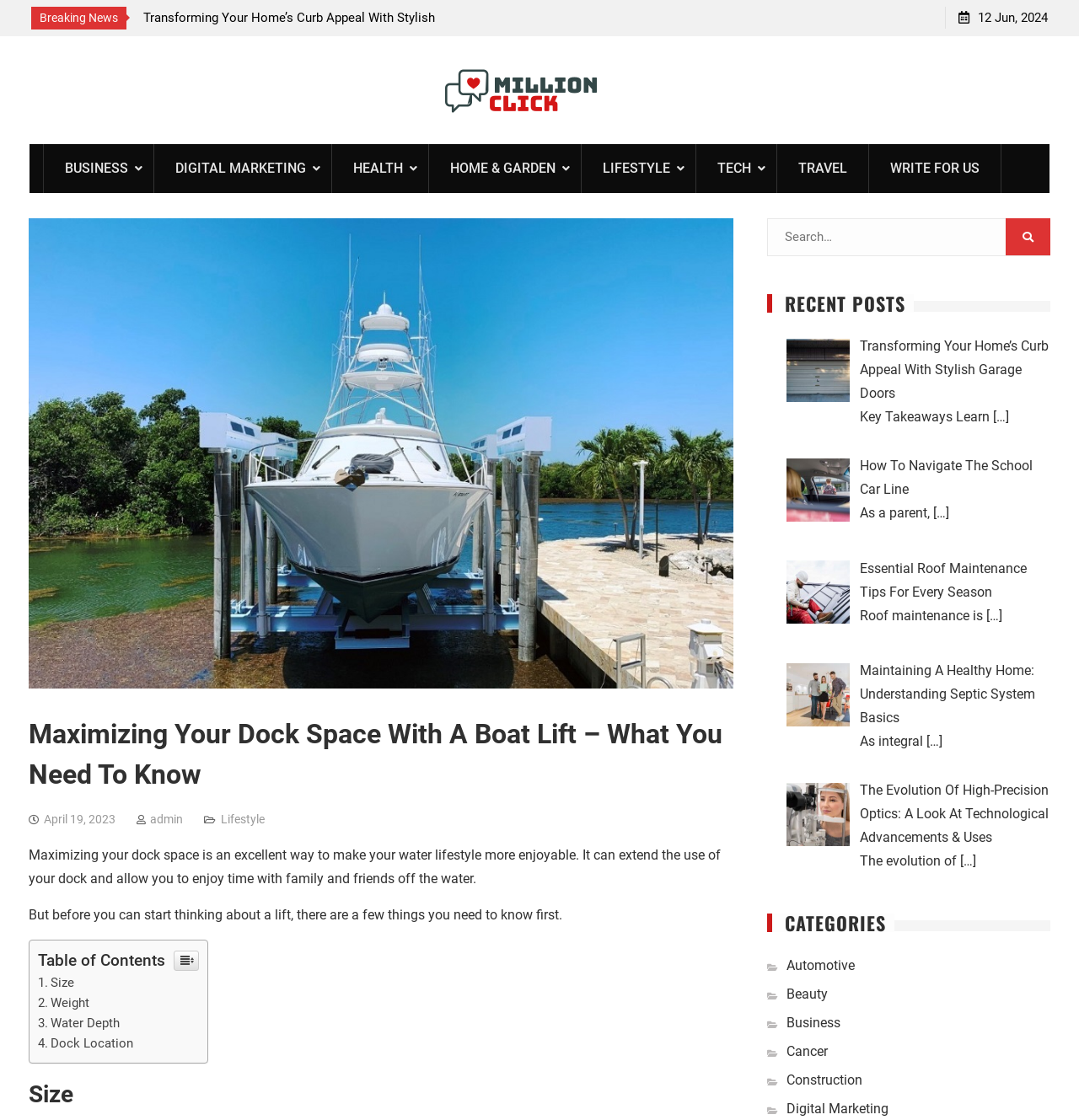Identify the bounding box coordinates of the region that needs to be clicked to carry out this instruction: "Read the 'Maximizing Your Dock Space With A Boat Lift – What You Need To Know' article". Provide these coordinates as four float numbers ranging from 0 to 1, i.e., [left, top, right, bottom].

[0.027, 0.637, 0.68, 0.709]